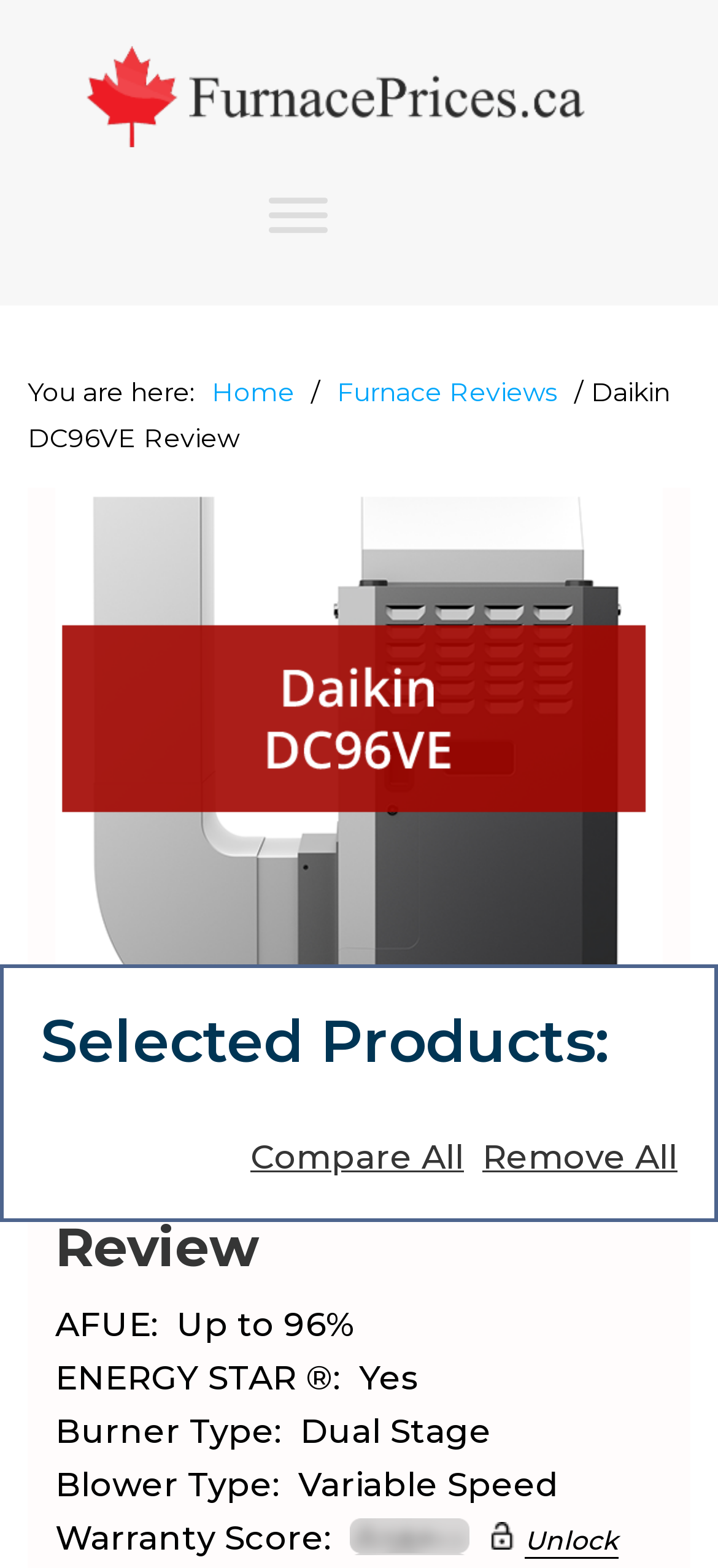Predict the bounding box of the UI element based on the description: "Remove All". The coordinates should be four float numbers between 0 and 1, formatted as [left, top, right, bottom].

[0.672, 0.721, 0.944, 0.757]